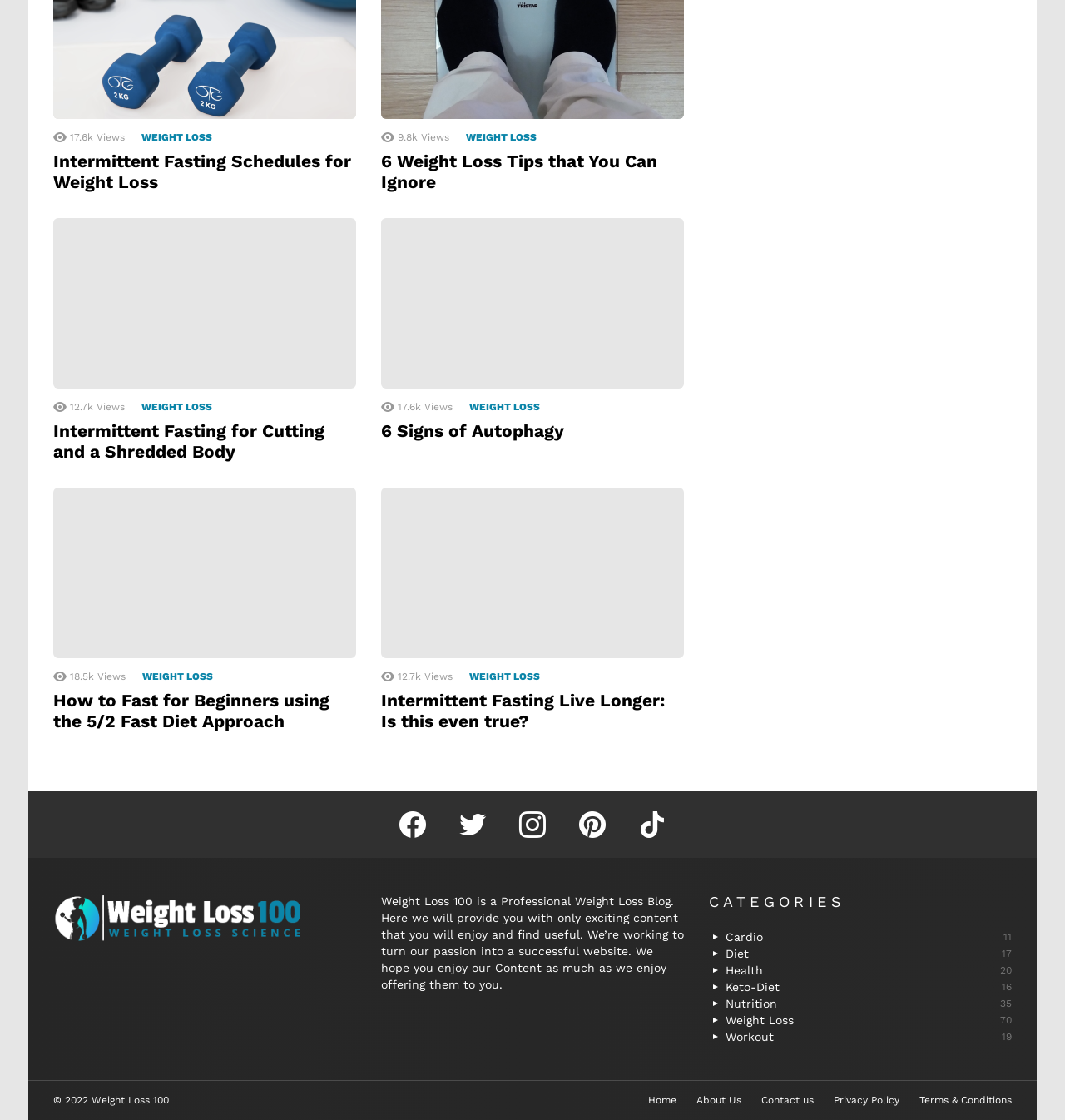Find the bounding box coordinates of the clickable element required to execute the following instruction: "Explore the WEIGHT LOSS category". Provide the coordinates as four float numbers between 0 and 1, i.e., [left, top, right, bottom].

[0.666, 0.903, 0.95, 0.918]